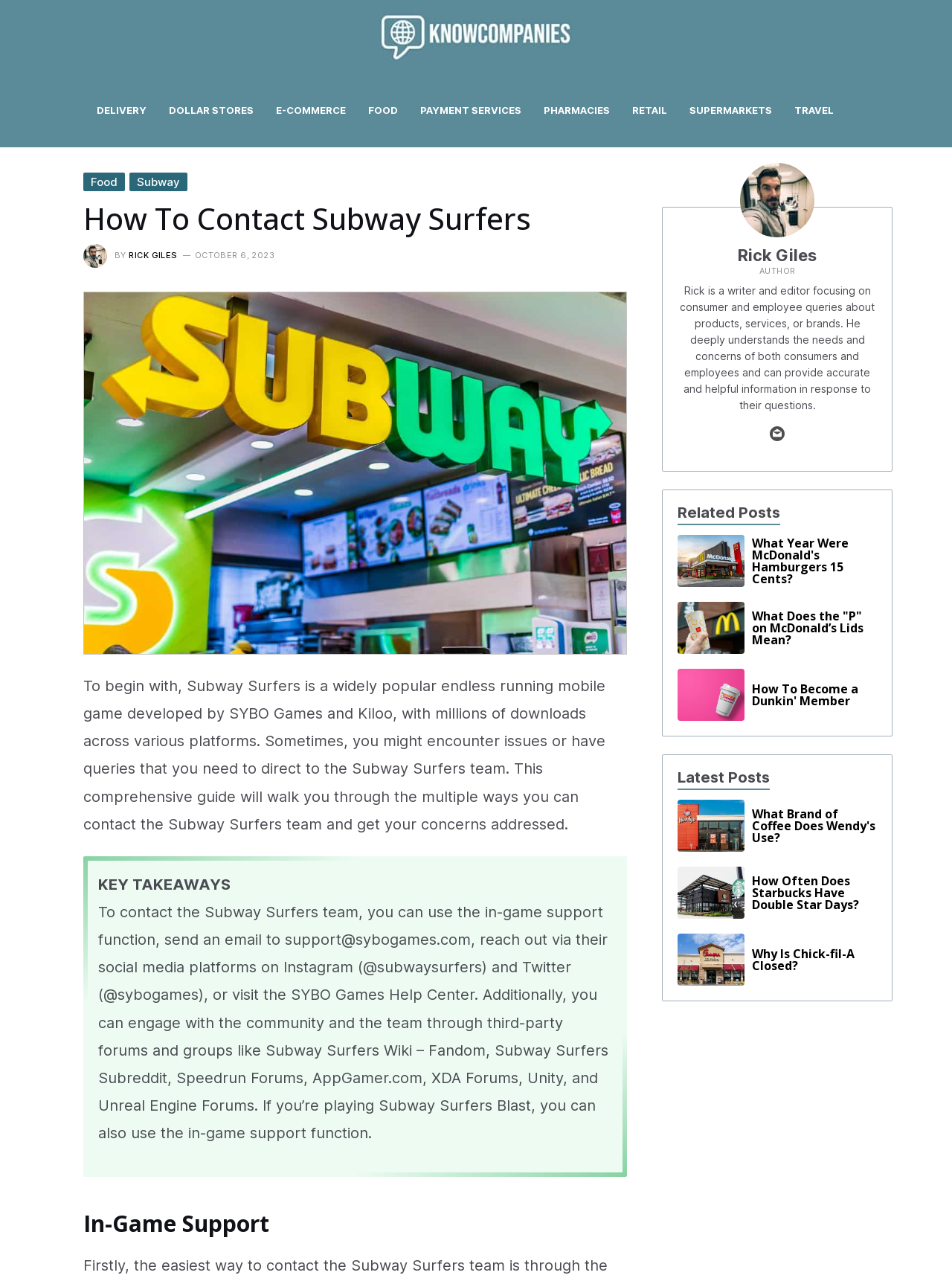Identify the bounding box coordinates of the clickable region required to complete the instruction: "Read the article about 'What Year Were McDonald's Hamburgers 15 Cents?'". The coordinates should be given as four float numbers within the range of 0 and 1, i.e., [left, top, right, bottom].

[0.712, 0.417, 0.921, 0.457]